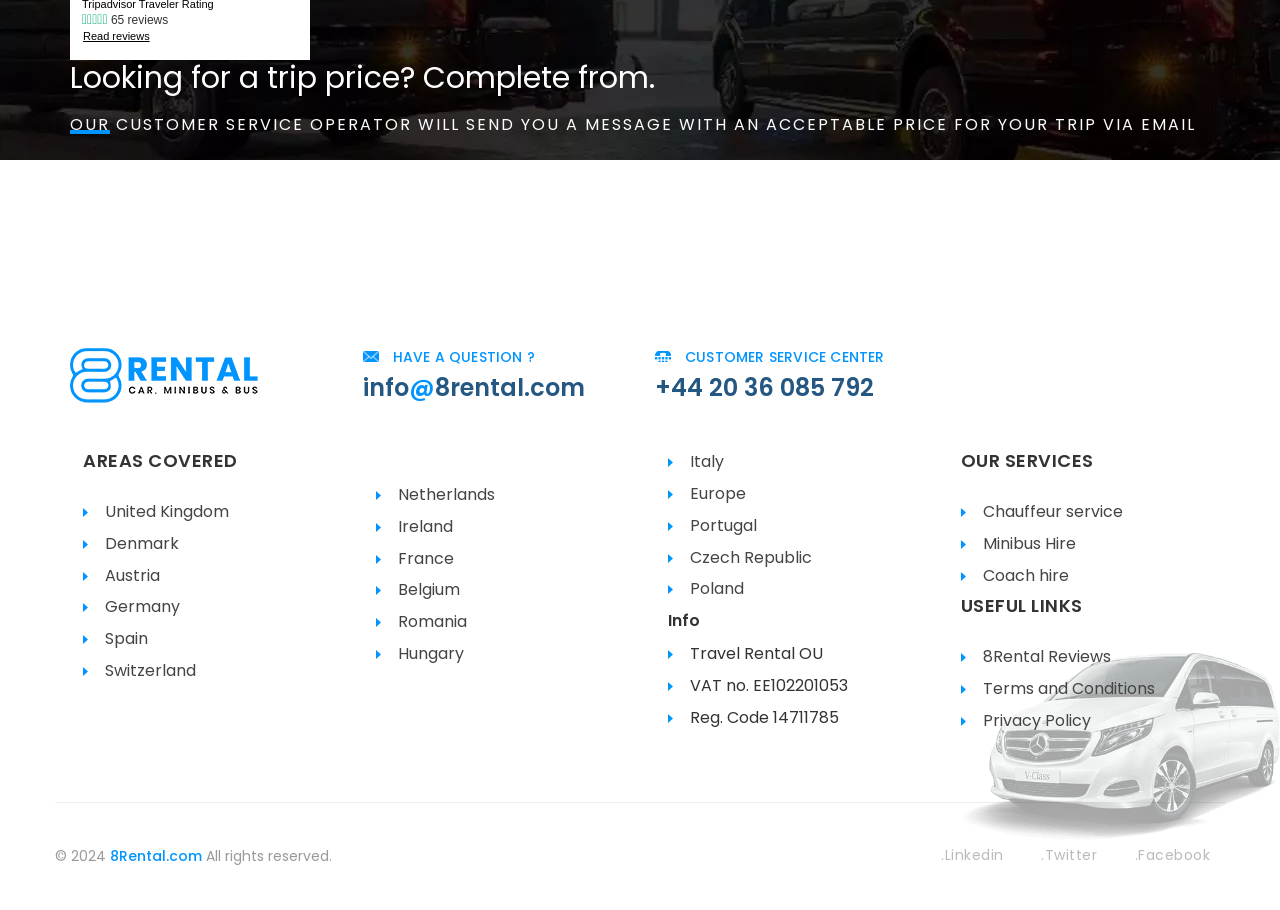Given the description "Terms and Conditions", provide the bounding box coordinates of the corresponding UI element.

[0.768, 0.744, 0.902, 0.769]